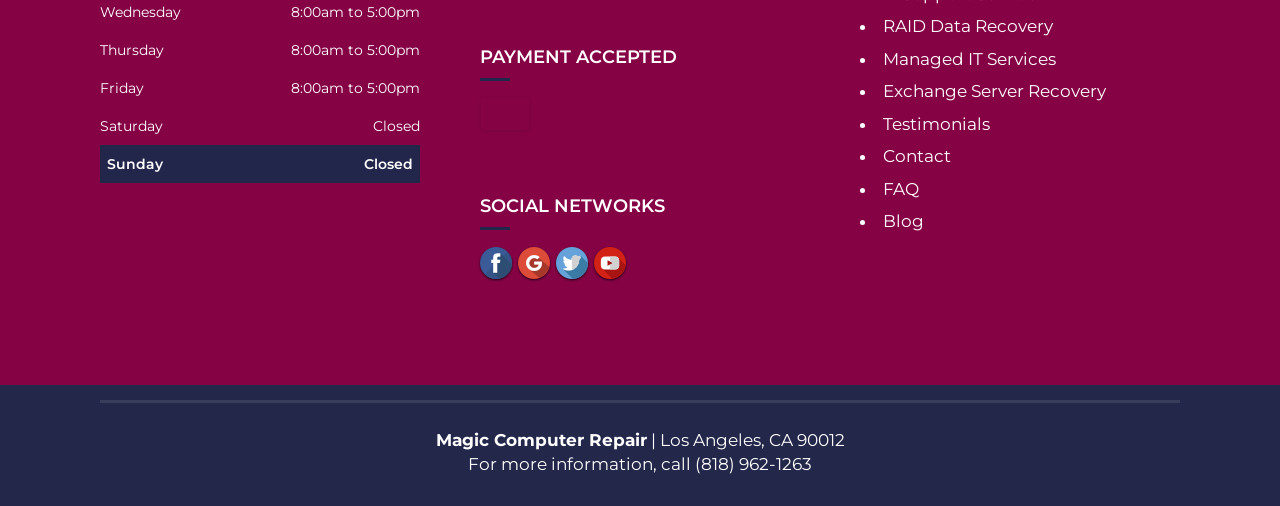Respond with a single word or phrase to the following question: What are the business hours on Thursday?

8:00am to 5:00pm